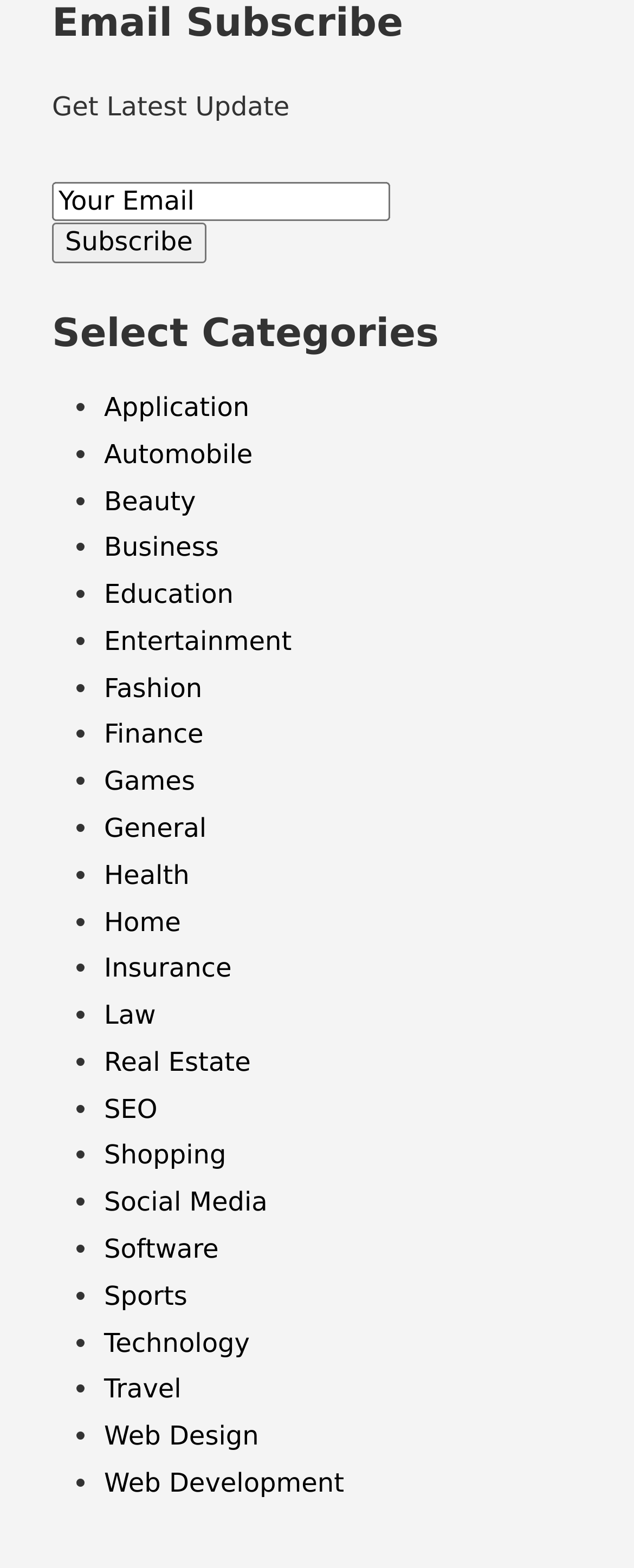What is the first category in the list?
Based on the screenshot, provide a one-word or short-phrase response.

Application